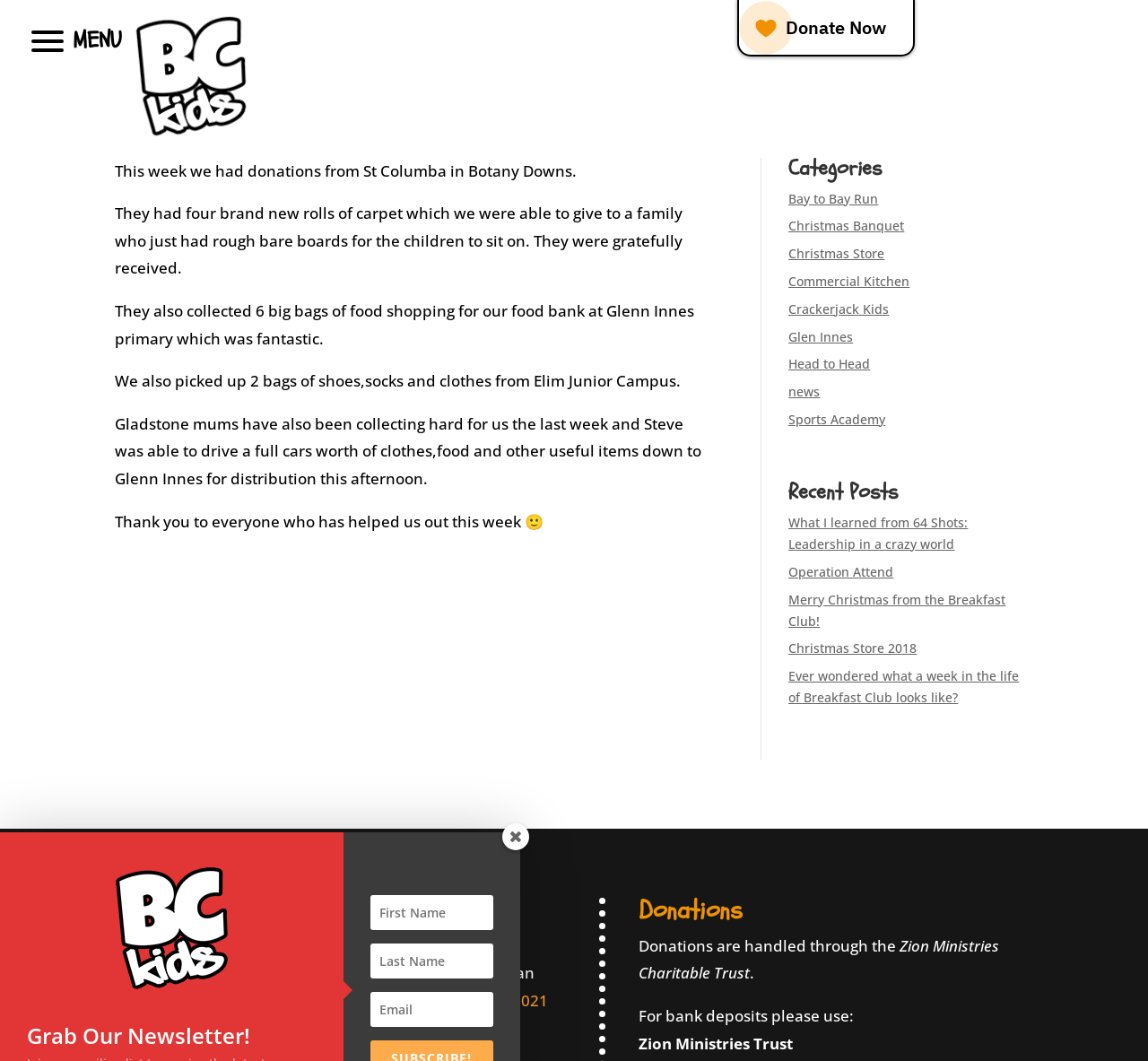Reply to the question below using a single word or brief phrase:
What is the purpose of the 'Recent Posts' section?

To display recent news or articles